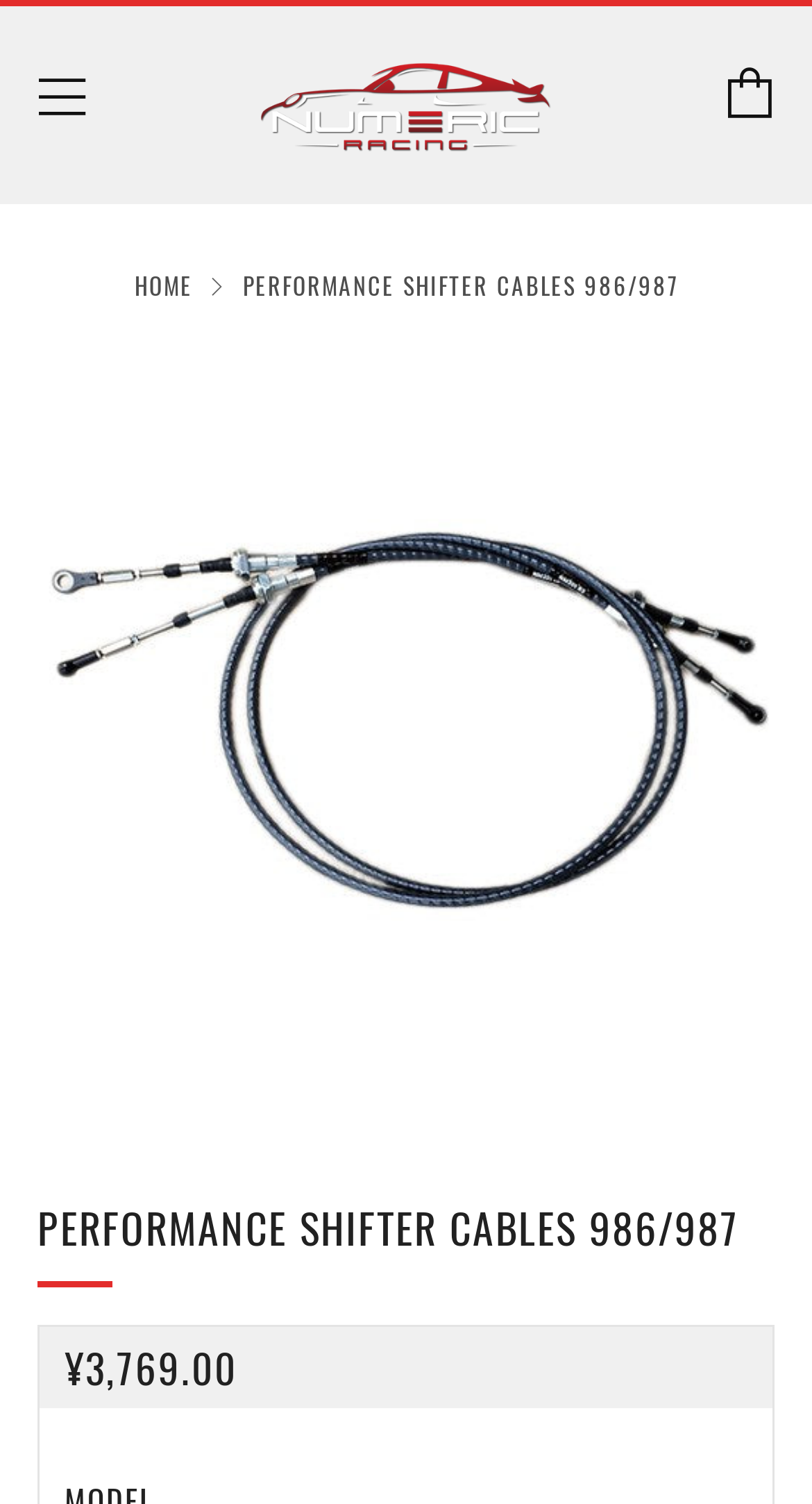Provide a brief response in the form of a single word or phrase:
What is the price of the product?

¥3,769.00